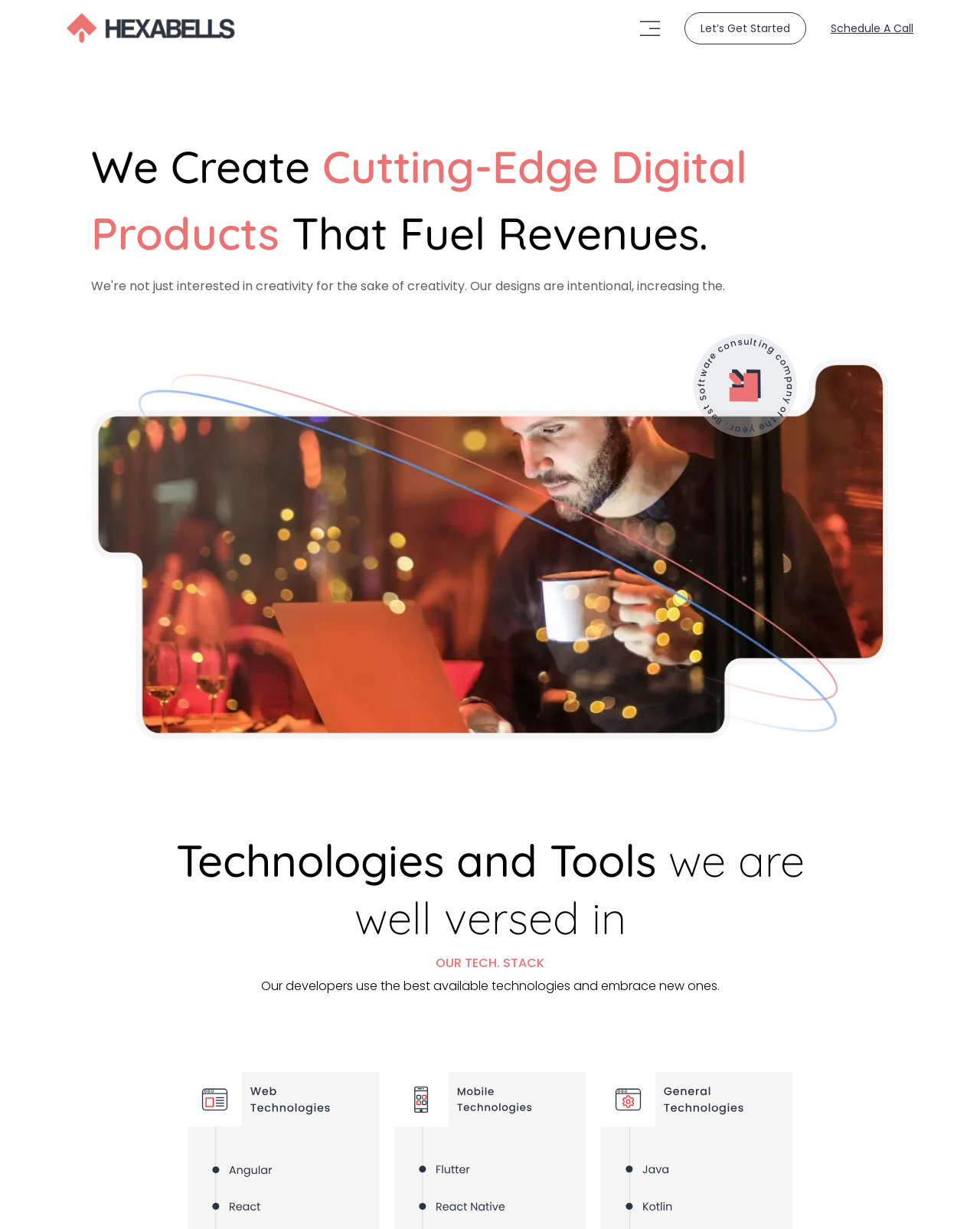What is the company's goal?
Please give a detailed and elaborate answer to the question.

The company's goal can be inferred from the heading 'We Create Cutting-Edge Digital Products That Fuel Revenues.' which suggests that the company aims to create solutions that drive revenue for businesses.